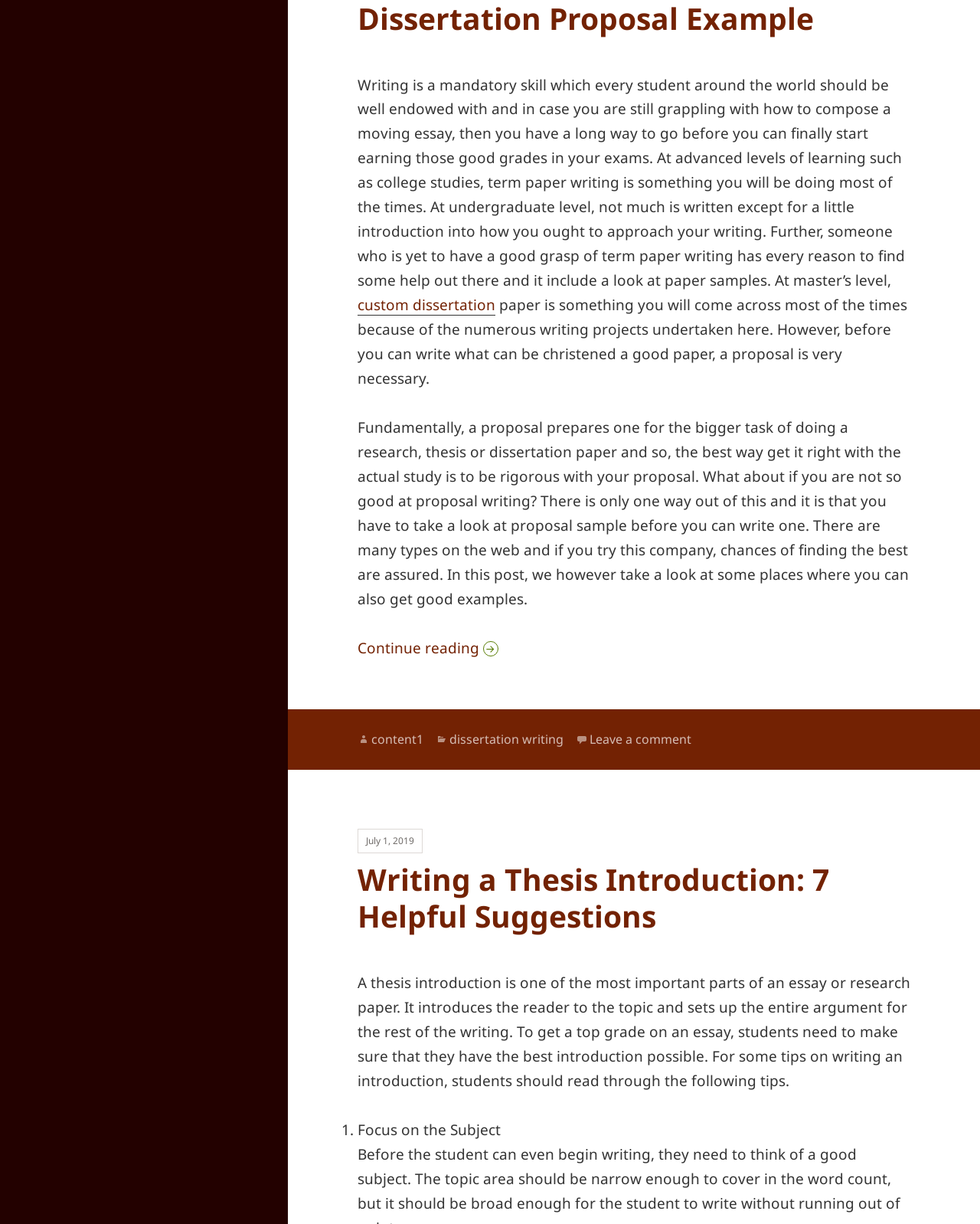Given the element description content1, identify the bounding box coordinates for the UI element on the webpage screenshot. The format should be (top-left x, top-left y, bottom-right x, bottom-right y), with values between 0 and 1.

[0.379, 0.597, 0.432, 0.612]